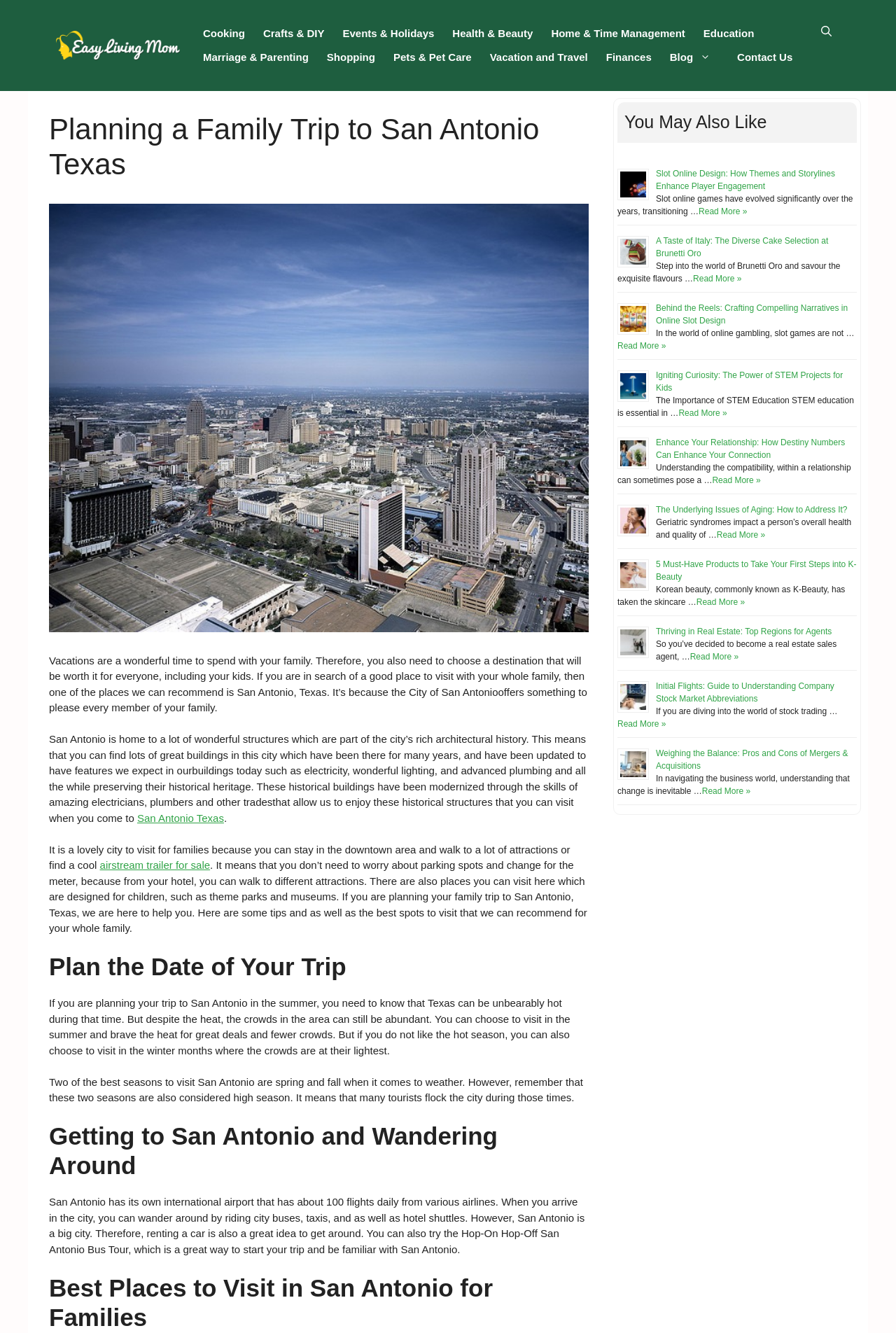Indicate the bounding box coordinates of the element that must be clicked to execute the instruction: "Click on 'Contact Us'". The coordinates should be given as four float numbers between 0 and 1, i.e., [left, top, right, bottom].

[0.813, 0.034, 0.895, 0.052]